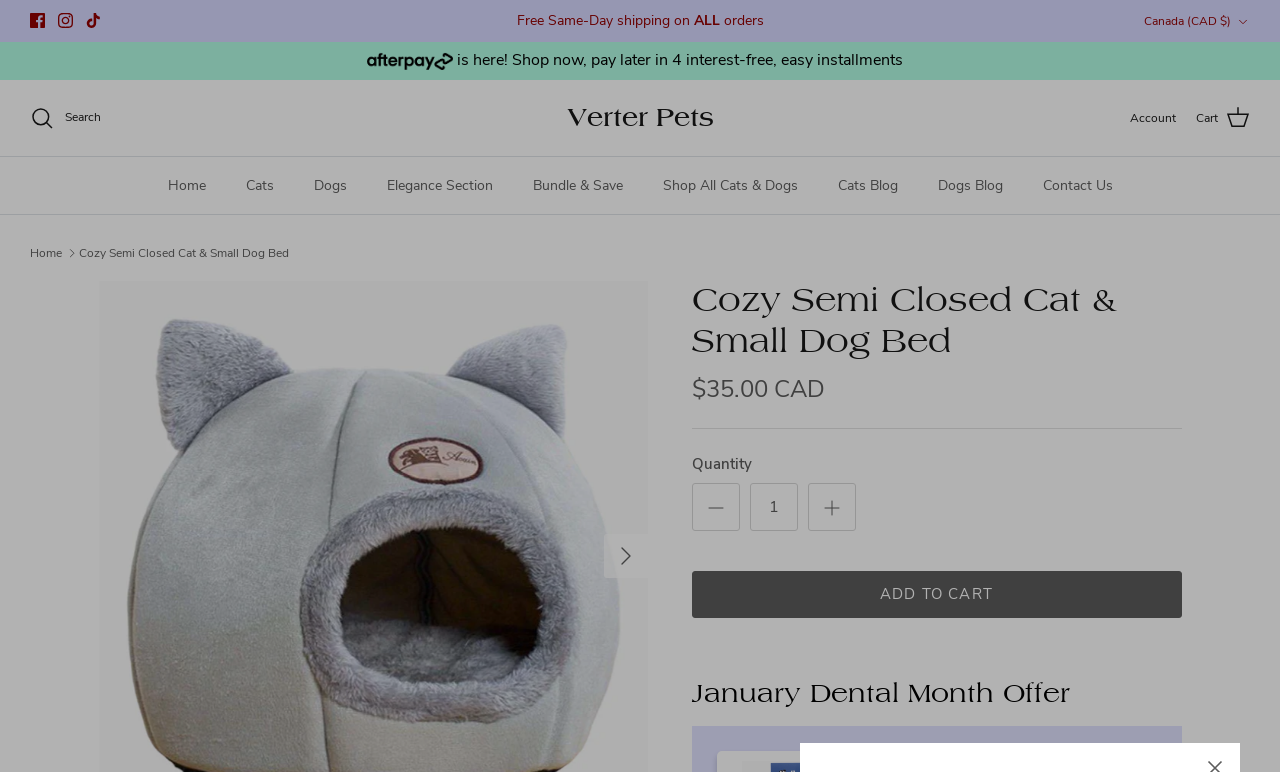Pinpoint the bounding box coordinates of the element that must be clicked to accomplish the following instruction: "Click the Facebook link". The coordinates should be in the format of four float numbers between 0 and 1, i.e., [left, top, right, bottom].

[0.023, 0.017, 0.035, 0.037]